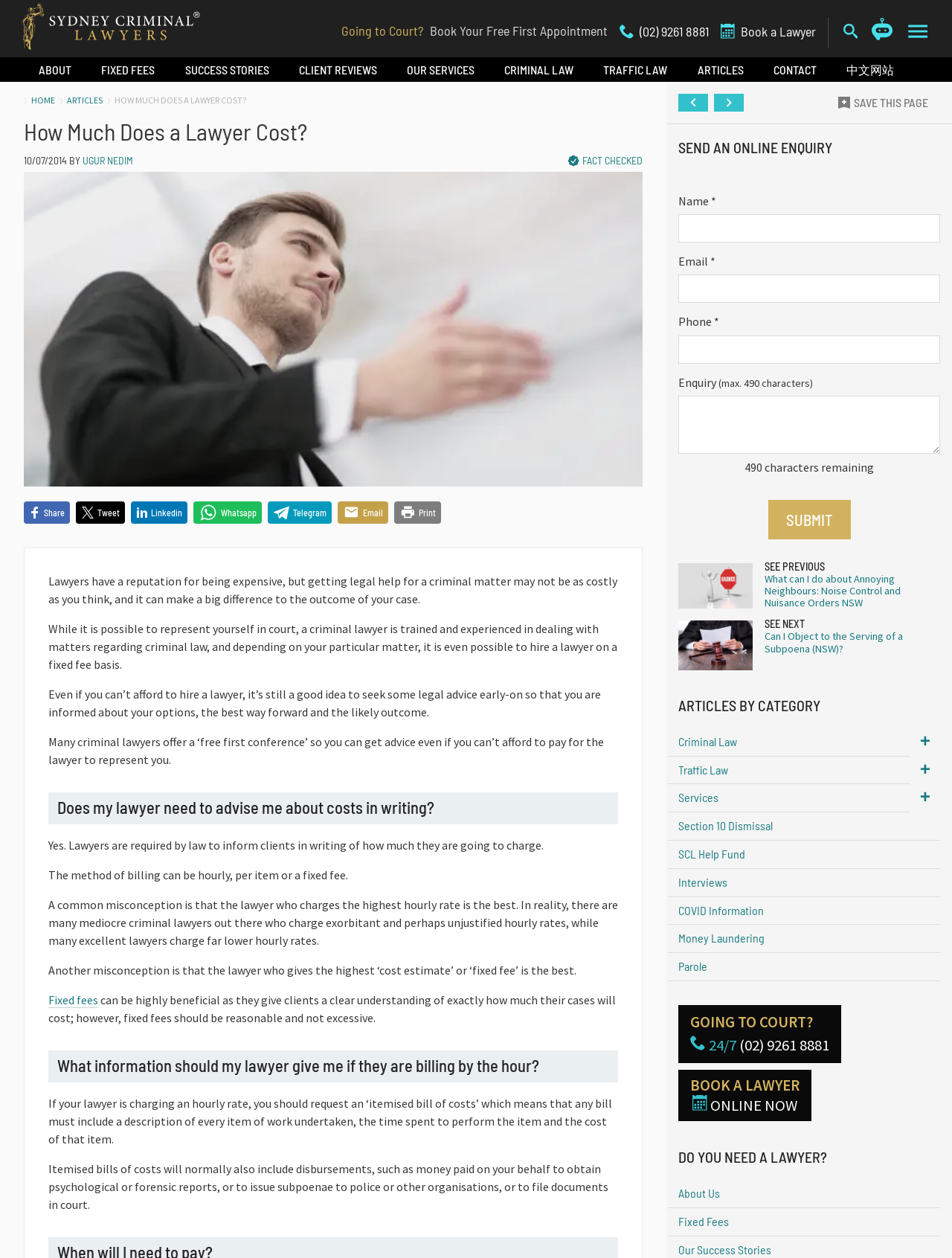Highlight the bounding box coordinates of the element that should be clicked to carry out the following instruction: "Book a Lawyer". The coordinates must be given as four float numbers ranging from 0 to 1, i.e., [left, top, right, bottom].

[0.757, 0.019, 0.857, 0.033]